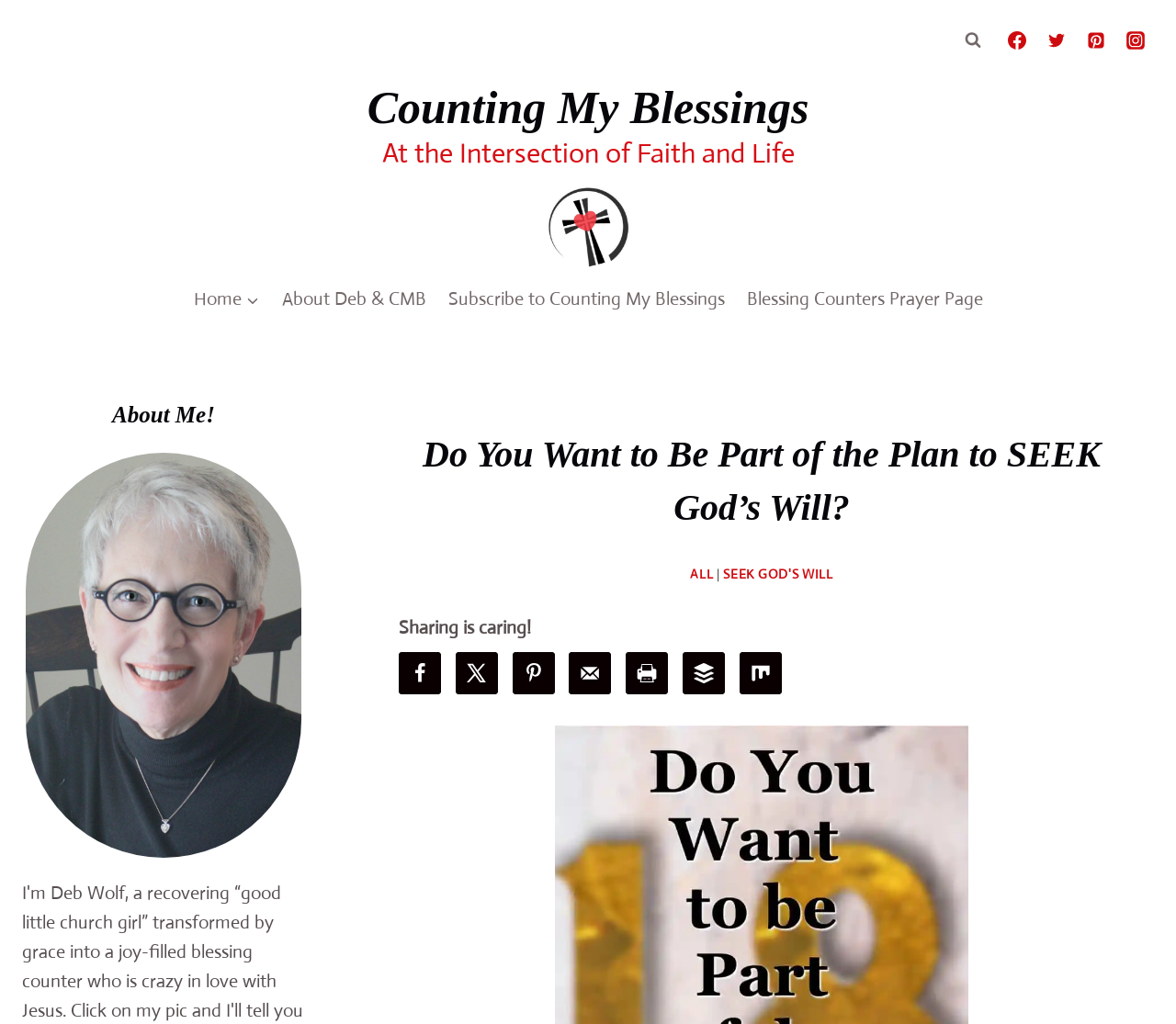Please indicate the bounding box coordinates of the element's region to be clicked to achieve the instruction: "Visit Facebook page". Provide the coordinates as four float numbers between 0 and 1, i.e., [left, top, right, bottom].

[0.849, 0.021, 0.88, 0.057]